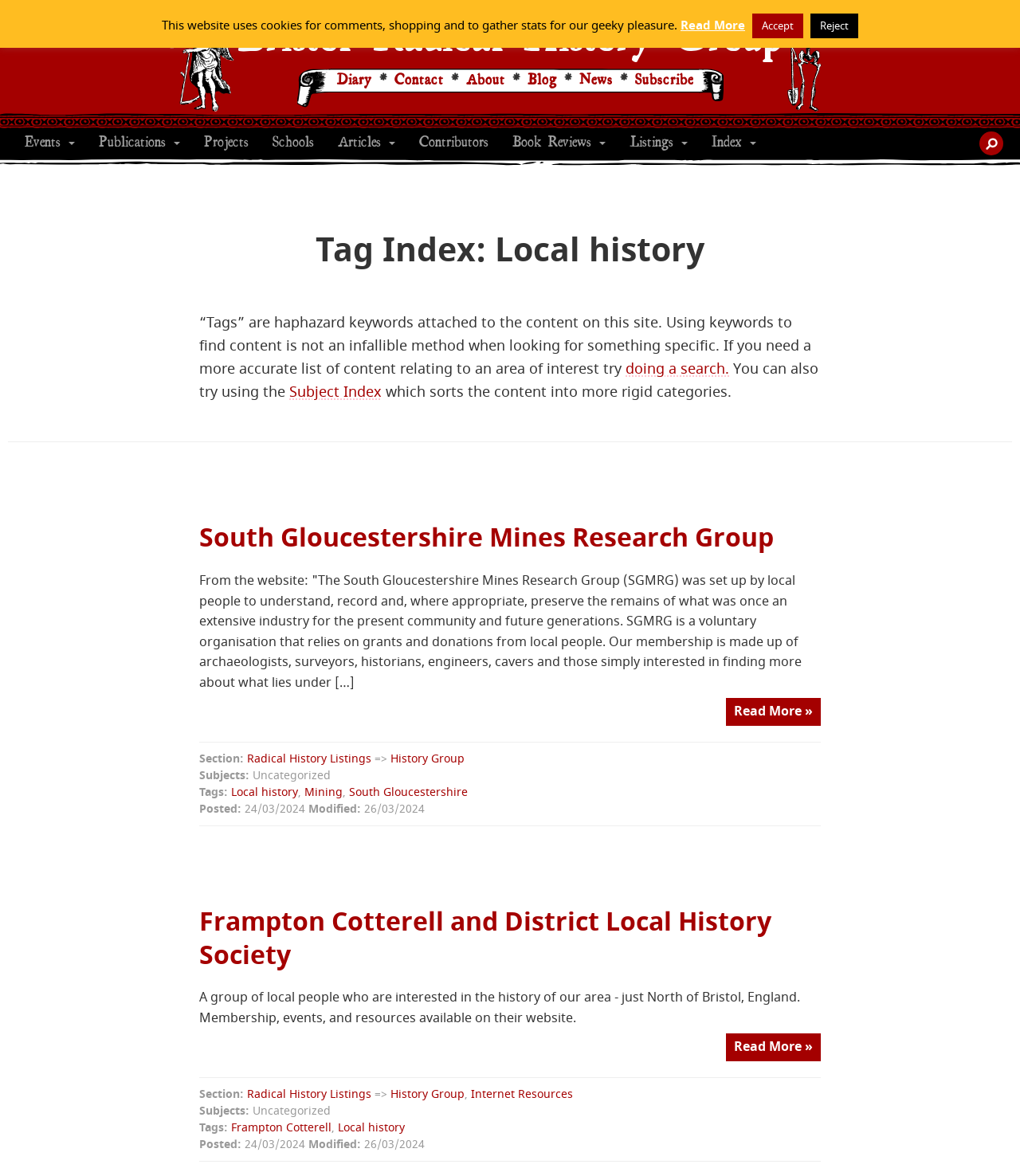Locate the bounding box coordinates of the area to click to fulfill this instruction: "Explore the 'Events' section". The bounding box should be presented as four float numbers between 0 and 1, in the order [left, top, right, bottom].

[0.012, 0.11, 0.085, 0.133]